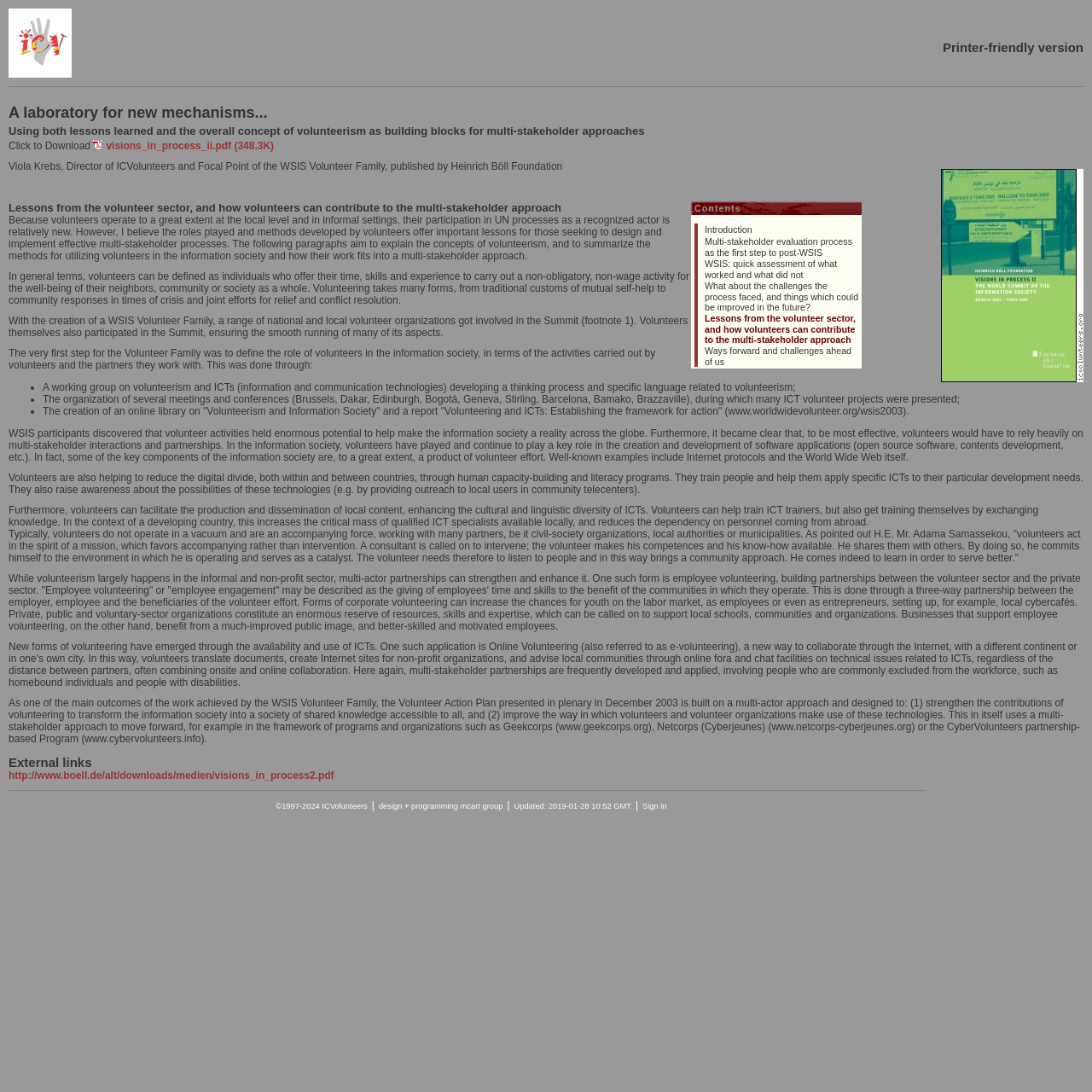Given the element description "http://www.boell.de/alt/downloads/medien/visions_in_process2.pdf" in the screenshot, predict the bounding box coordinates of that UI element.

[0.008, 0.705, 0.306, 0.716]